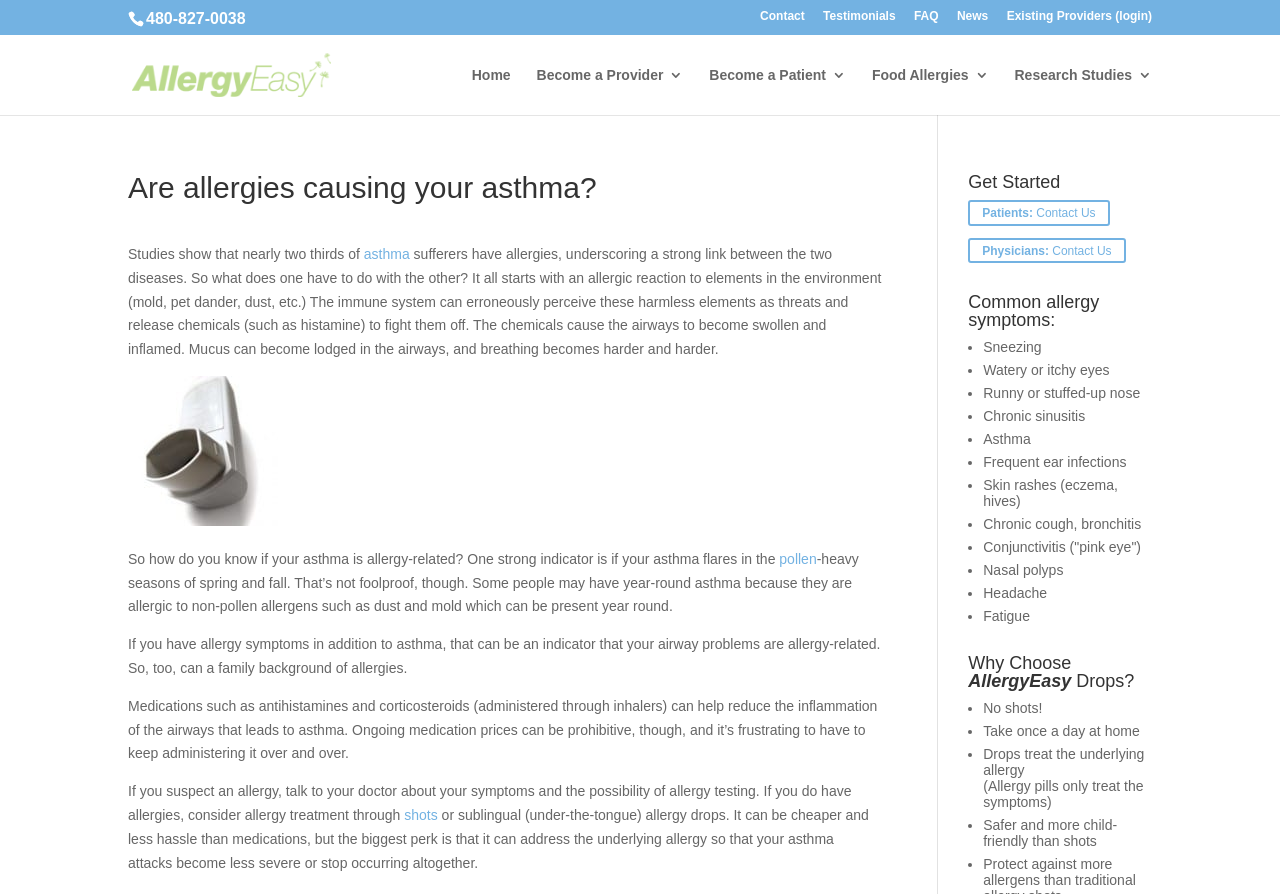Determine the primary headline of the webpage.

Are allergies causing your asthma?